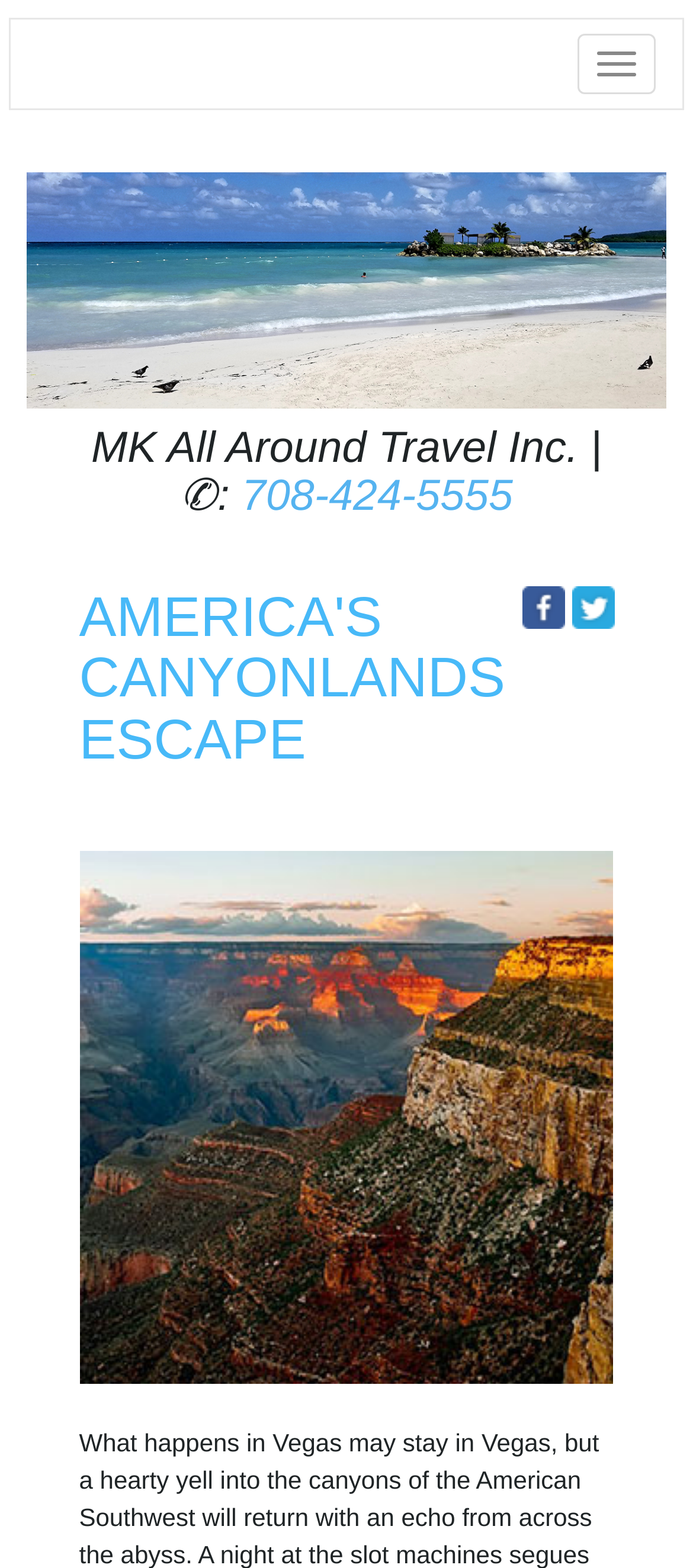How many social media sharing options are available?
Deliver a detailed and extensive answer to the question.

I counted the number of link elements with text 'Share this page to Facebook' and 'Share this page to Twitter', which are the social media sharing options.